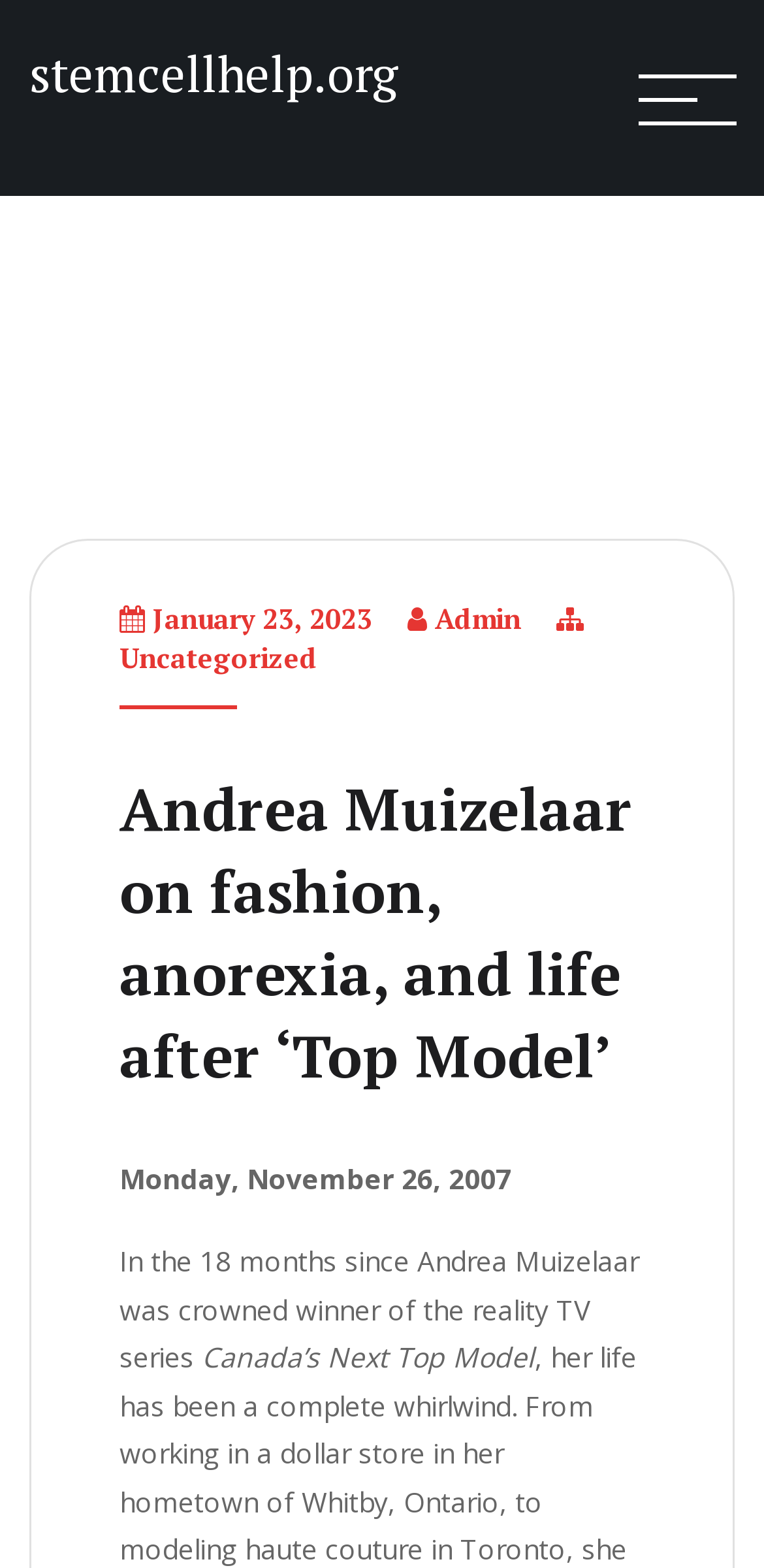Please examine the image and answer the question with a detailed explanation:
What is the date of the article?

I found the date of the article by looking at the StaticText element with the content 'Monday, November 26, 2007' which is located at the coordinates [0.156, 0.739, 0.669, 0.763]. This element is a child of the Root Element and is positioned vertically below the heading element.